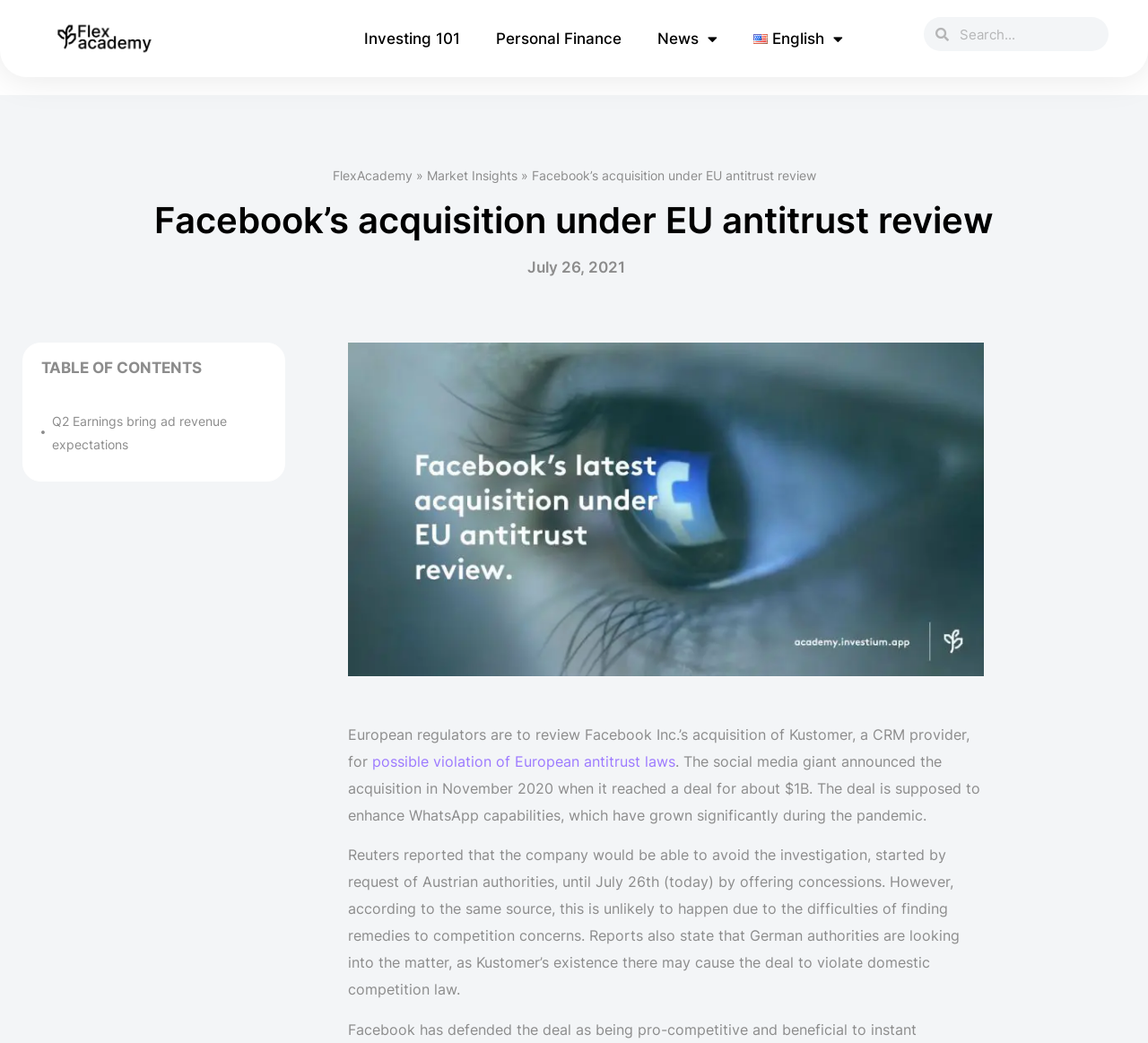Provide the bounding box coordinates of the area you need to click to execute the following instruction: "Read more about Q2 Earnings".

[0.045, 0.393, 0.232, 0.438]